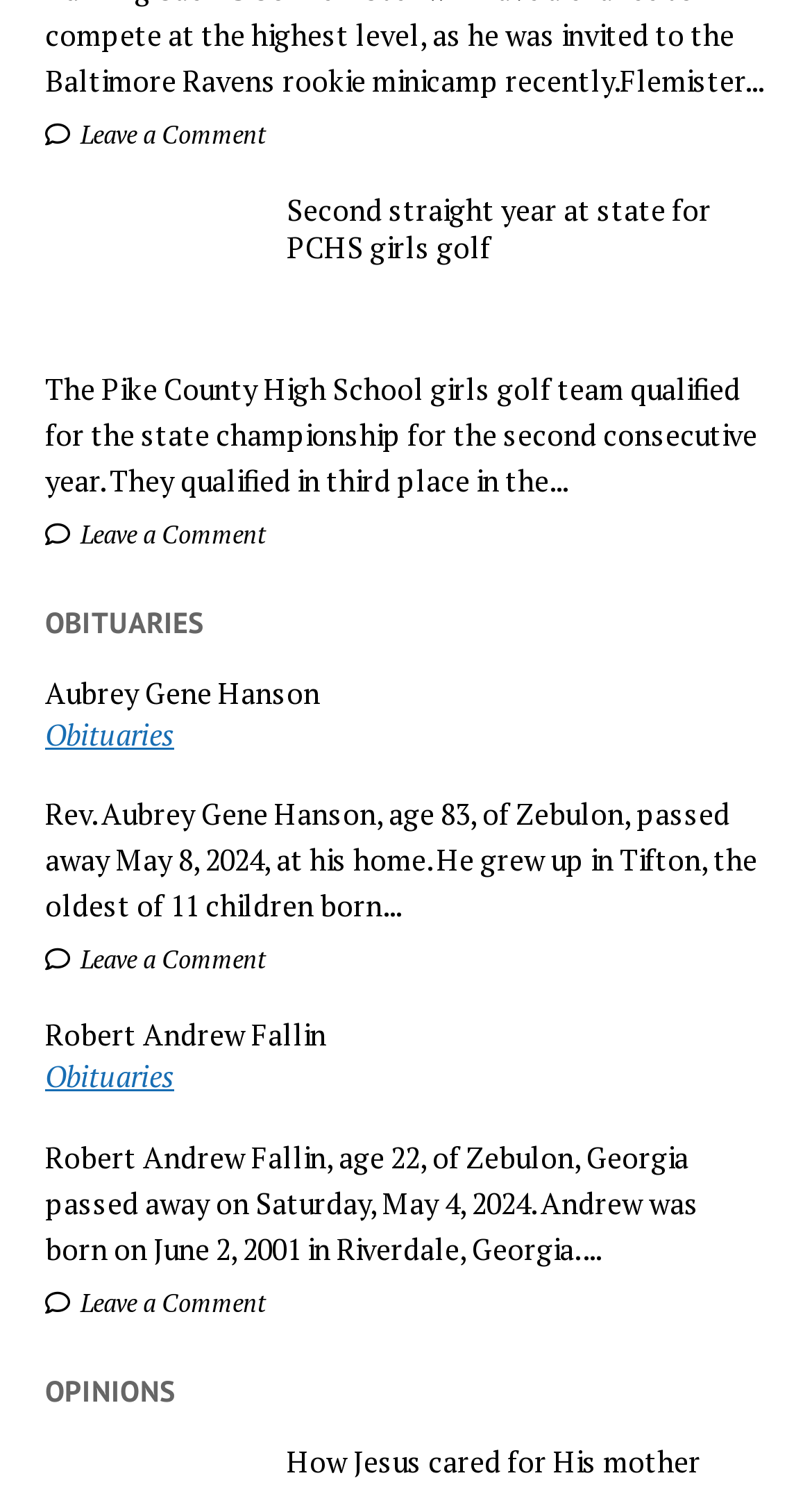Using the description: "Obituaries", identify the bounding box of the corresponding UI element in the screenshot.

[0.056, 0.711, 0.215, 0.737]